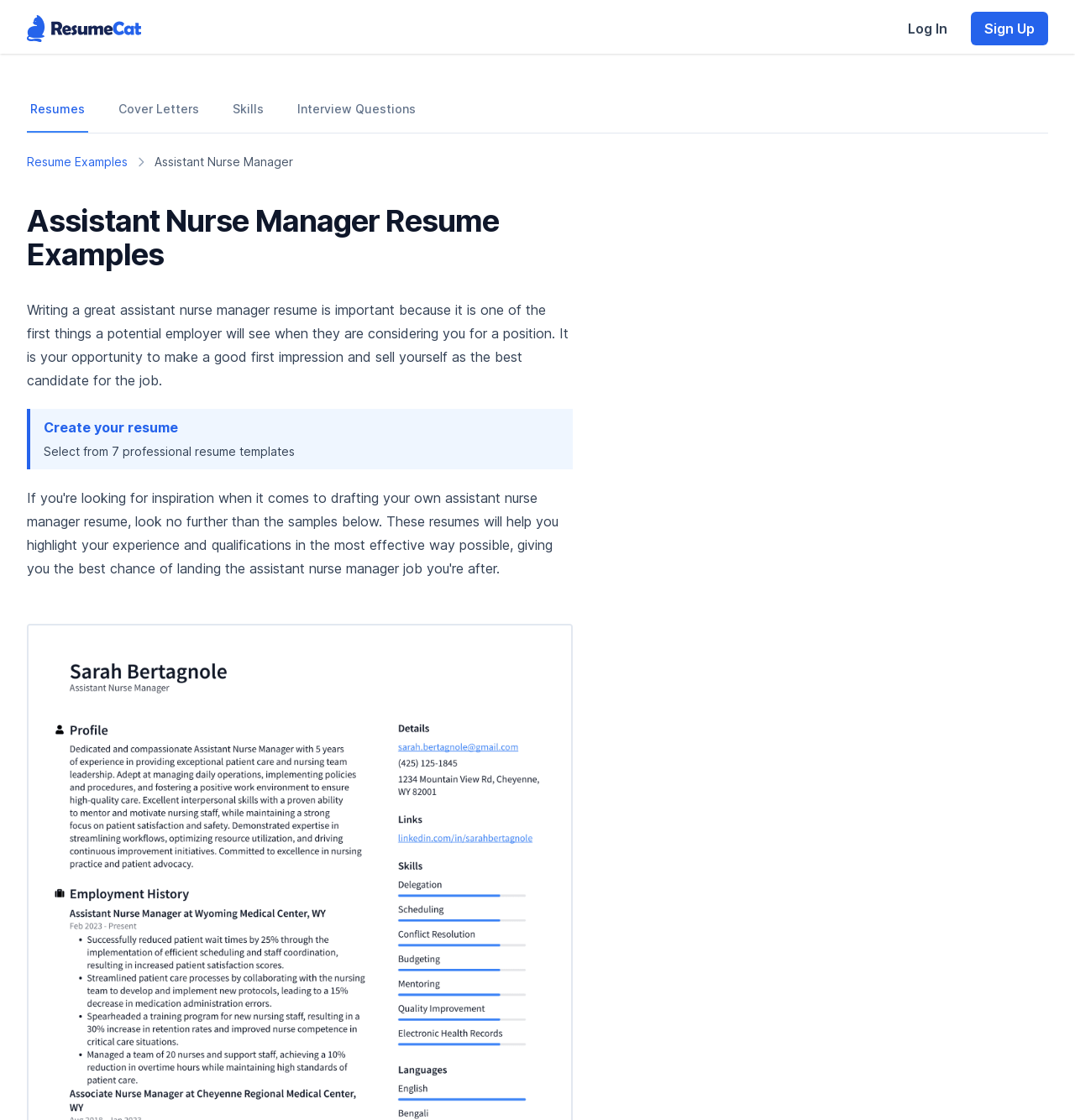Please determine the bounding box coordinates for the UI element described as: "parent_node: Log In".

[0.025, 0.009, 0.131, 0.042]